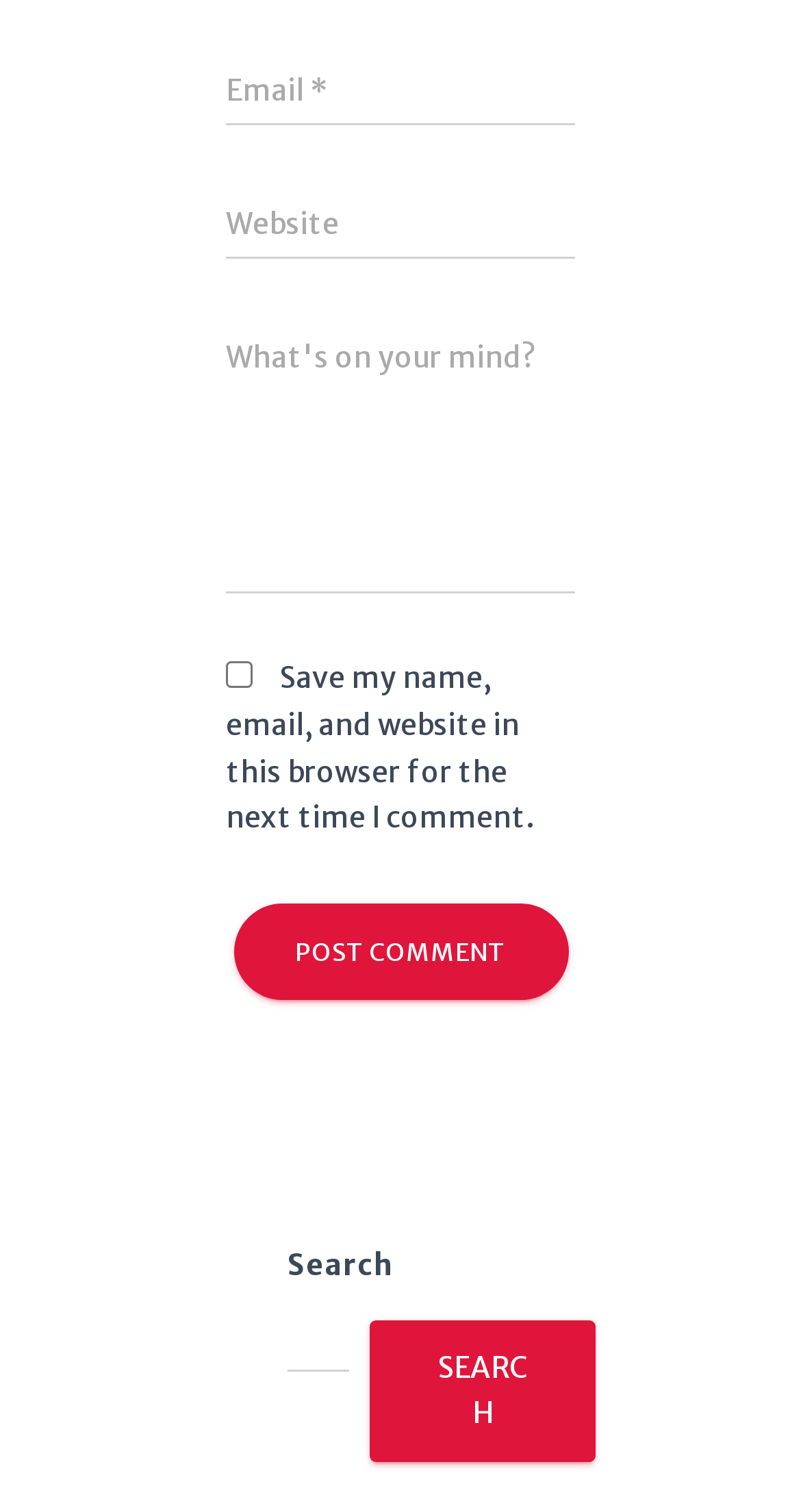How many textboxes are there?
Identify the answer in the screenshot and reply with a single word or phrase.

3